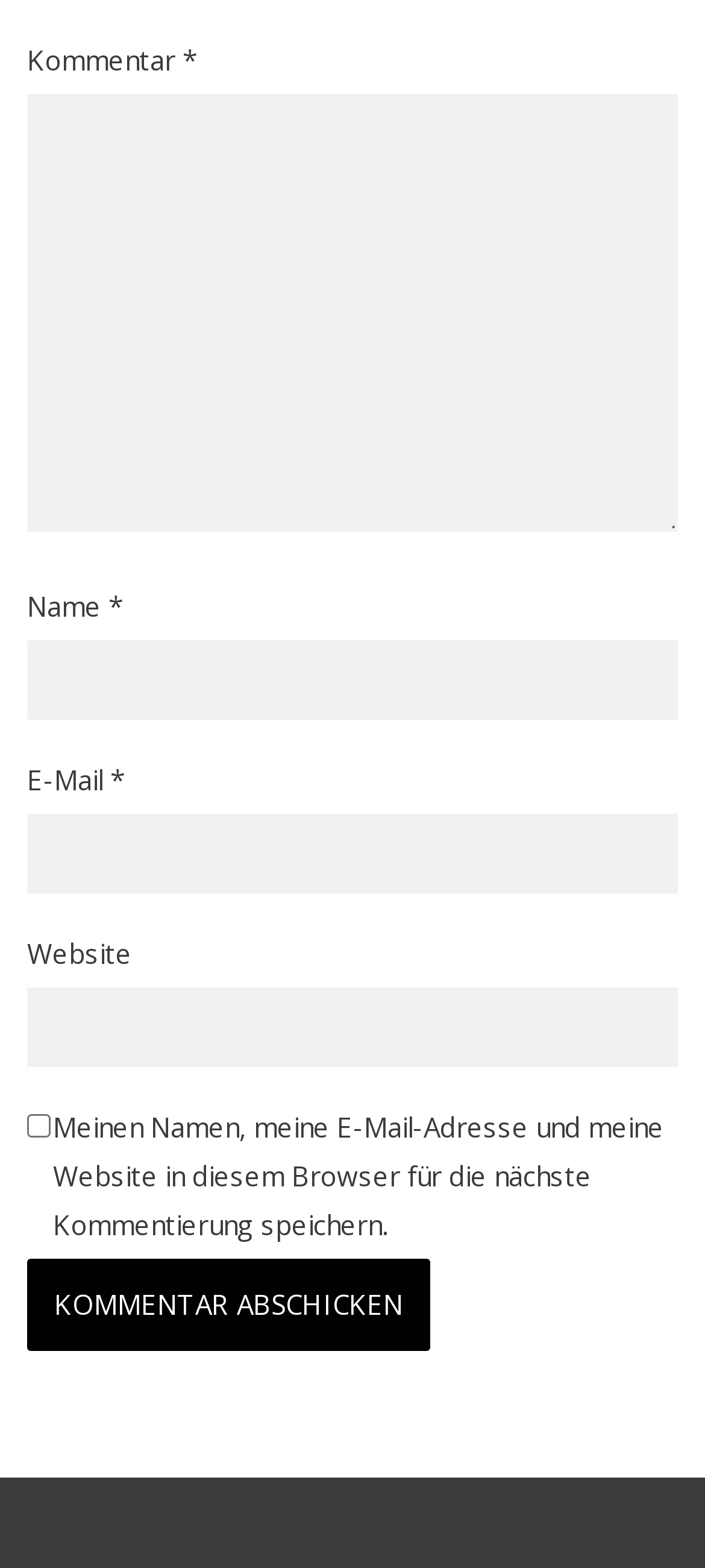Provide a single word or phrase to answer the given question: 
What is the description of the E-Mail field?

email-notes